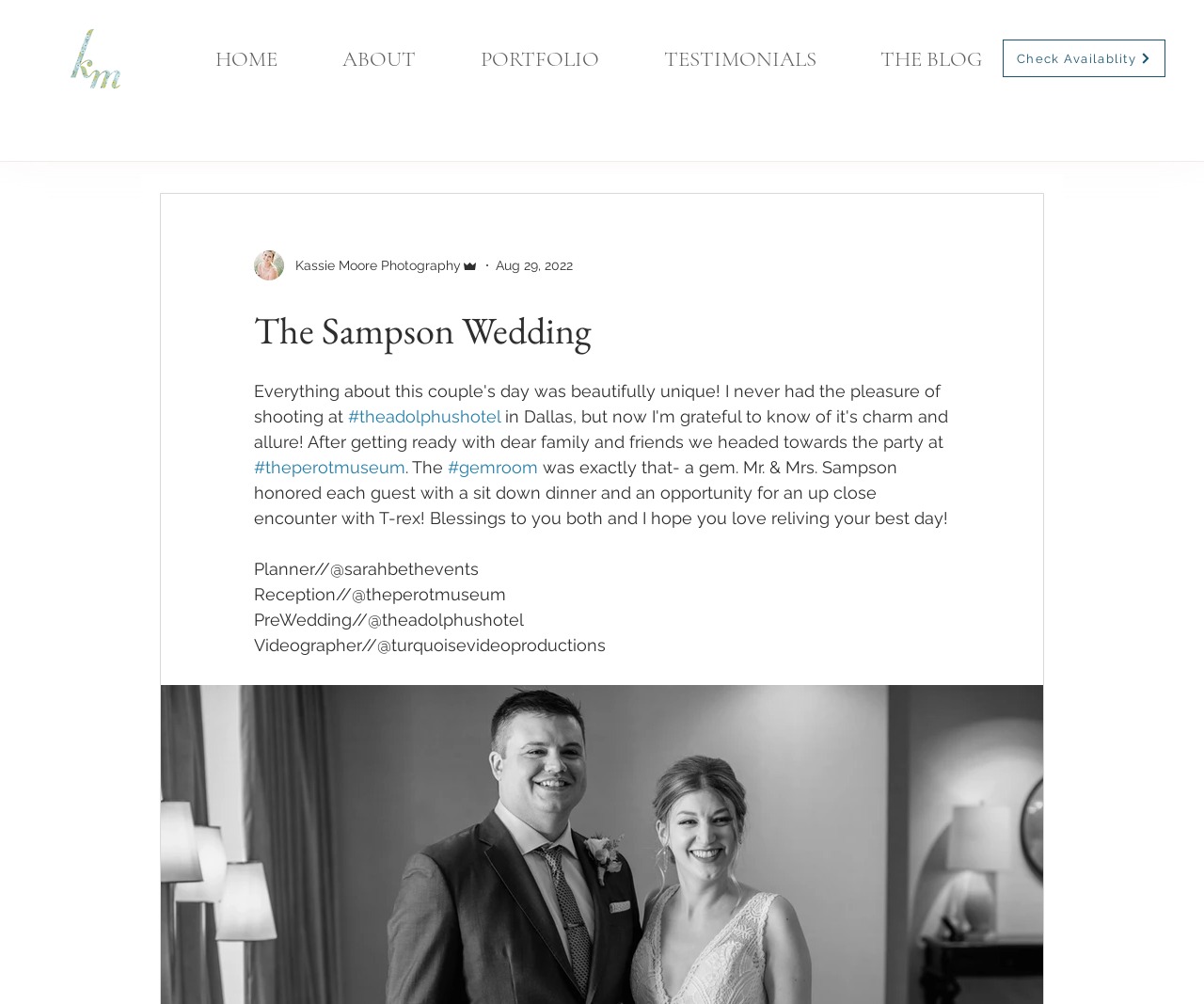Given the element description, predict the bounding box coordinates in the format (top-left x, top-left y, bottom-right x, bottom-right y), using floating point numbers between 0 and 1: Kassie Moore Photography

[0.211, 0.249, 0.398, 0.279]